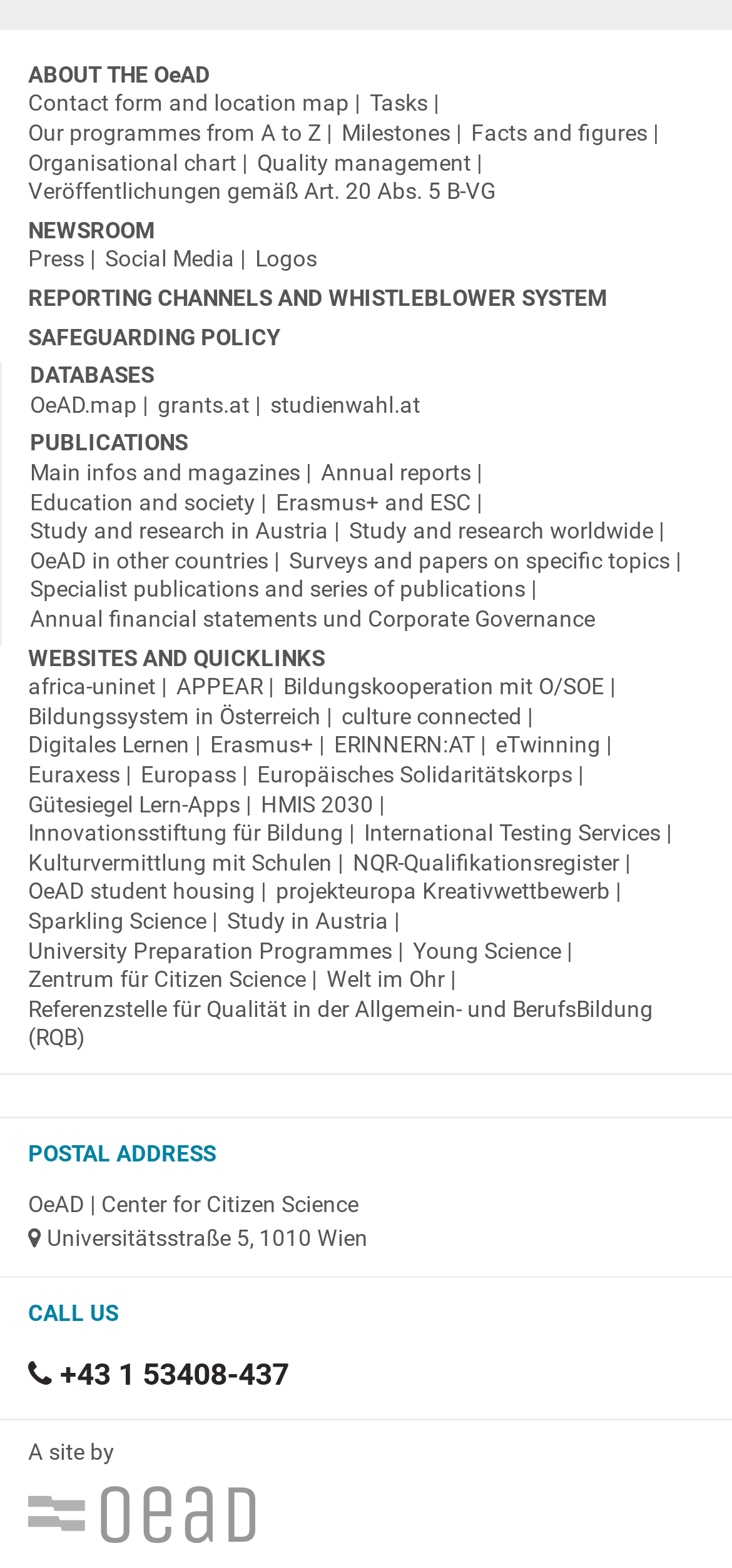Determine the bounding box coordinates of the area to click in order to meet this instruction: "Click on ABOUT THE OeAD".

[0.038, 0.039, 0.287, 0.056]